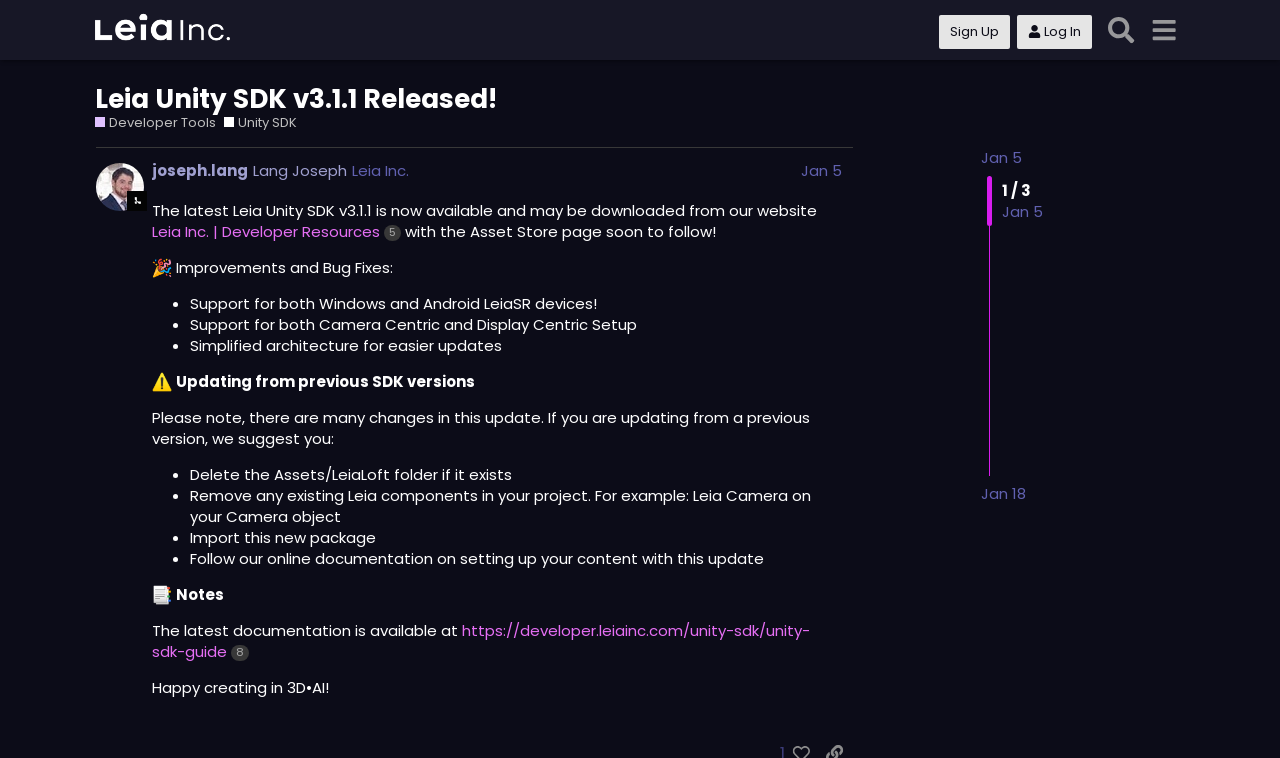Use the information in the screenshot to answer the question comprehensively: What is the documentation URL for Leia Unity SDK?

The documentation URL for Leia Unity SDK is mentioned in the text 'The latest documentation is available at https://developer.leiainc.com/unity-sdk/unity-sdk-guide'.